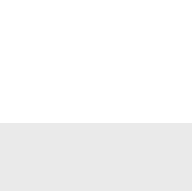What is the purpose of the visual content?
Make sure to answer the question with a detailed and comprehensive explanation.

According to the caption, the visual content aims to support the article's narrative, emphasizing the consequences of neglecting the planet's fragility and the importance of conservation efforts to protect existing natural heritage.